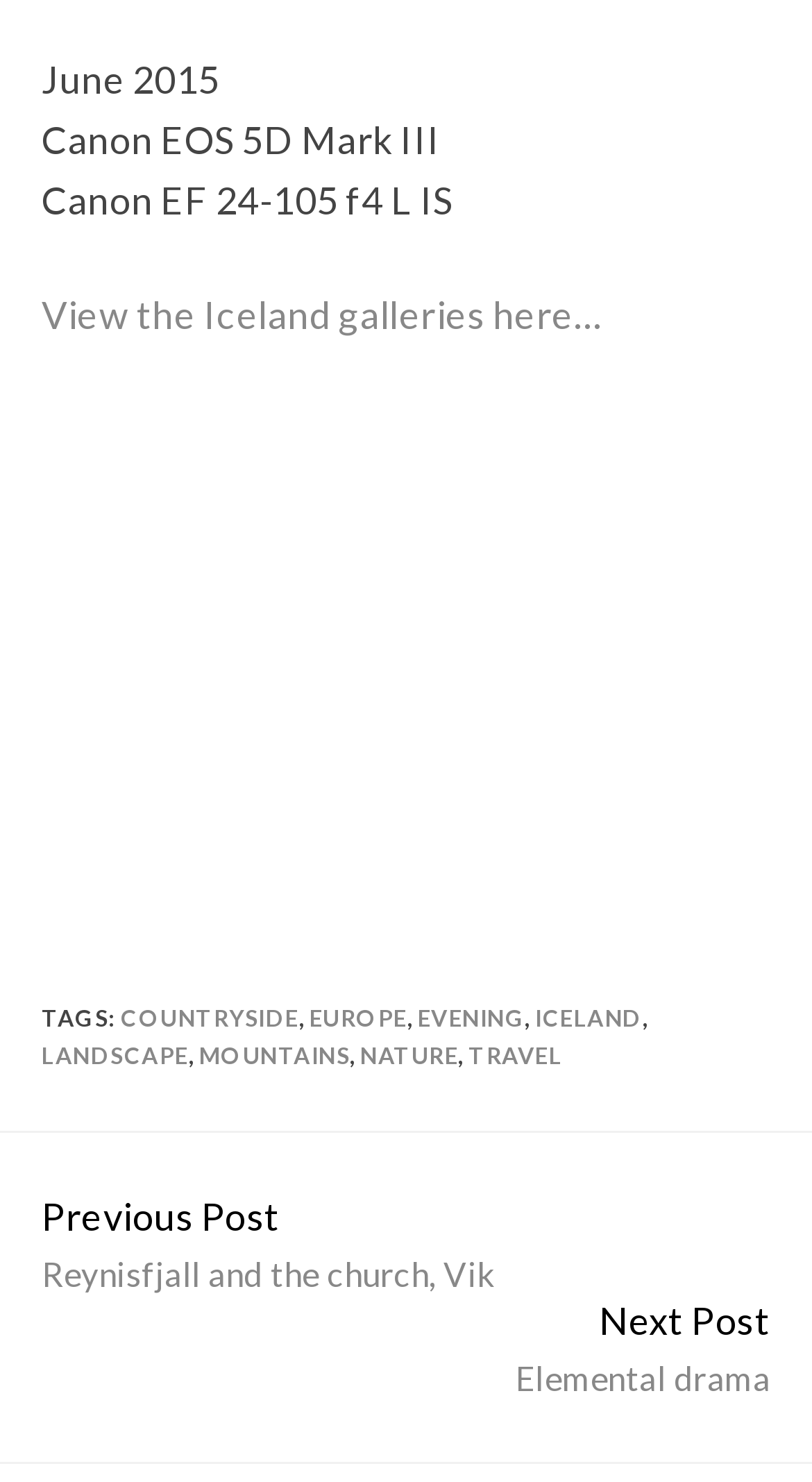What is the navigation option at the bottom of the page?
Refer to the image and provide a one-word or short phrase answer.

Continue Reading